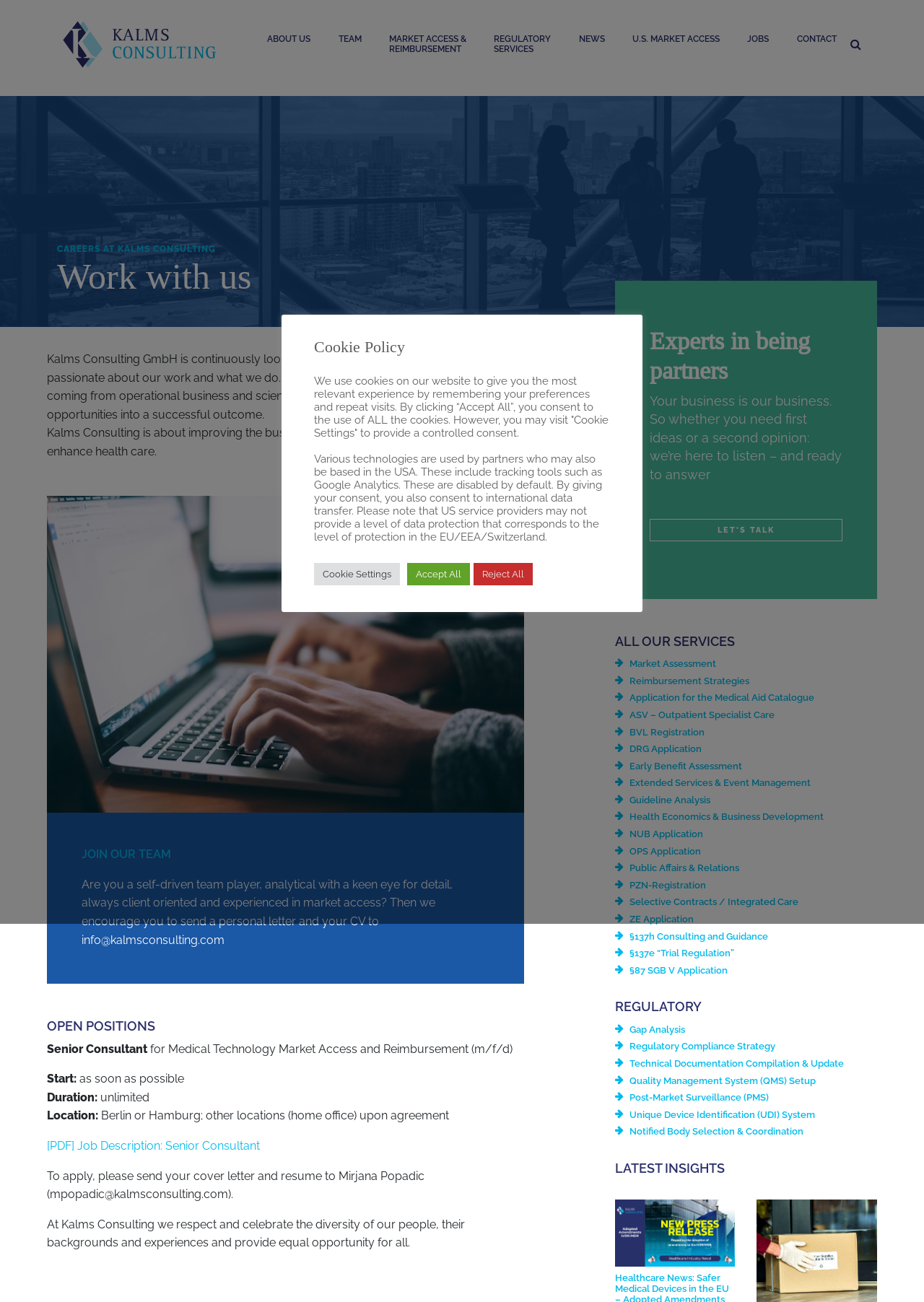What is the purpose of Kalms Consulting?
Refer to the image and offer an in-depth and detailed answer to the question.

The purpose of Kalms Consulting is to improve the business of their clients, while always trying to enhance healthcare, as stated in the StaticText 'Kalms Consulting is about improving the business of our clients, while always trying to enhance health care.'.